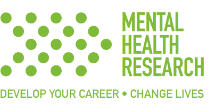What are the dual aims of the program?
Please ensure your answer to the question is detailed and covers all necessary aspects.

The slogan 'DEVELOP YOUR CAREER • CHANGE LIVES' emphasizes the program's dual aim of fostering personal career development while making a meaningful impact in mental health care, highlighting the importance of both personal growth and contributing to the field.